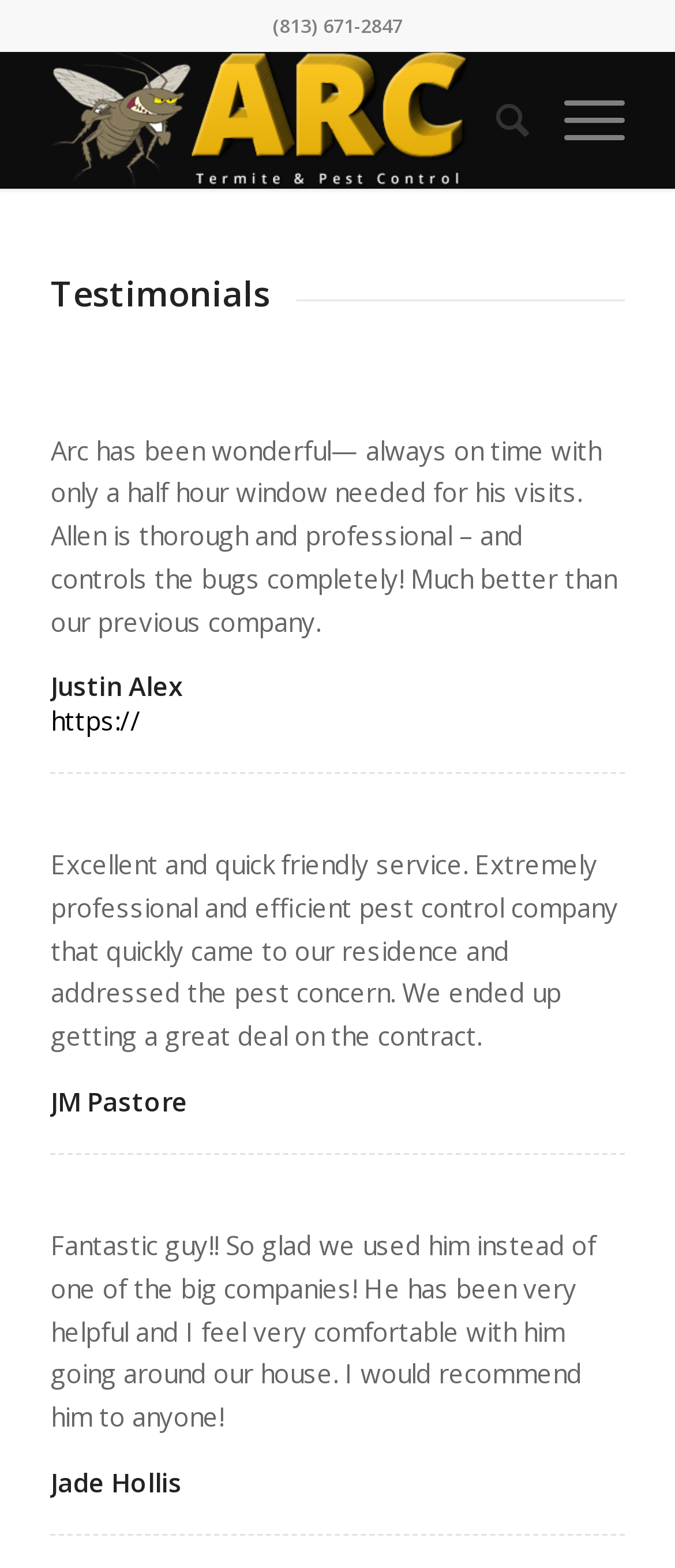Bounding box coordinates are specified in the format (top-left x, top-left y, bottom-right x, bottom-right y). All values are floating point numbers bounded between 0 and 1. Please provide the bounding box coordinate of the region this sentence describes: Search

[0.684, 0.032, 0.784, 0.12]